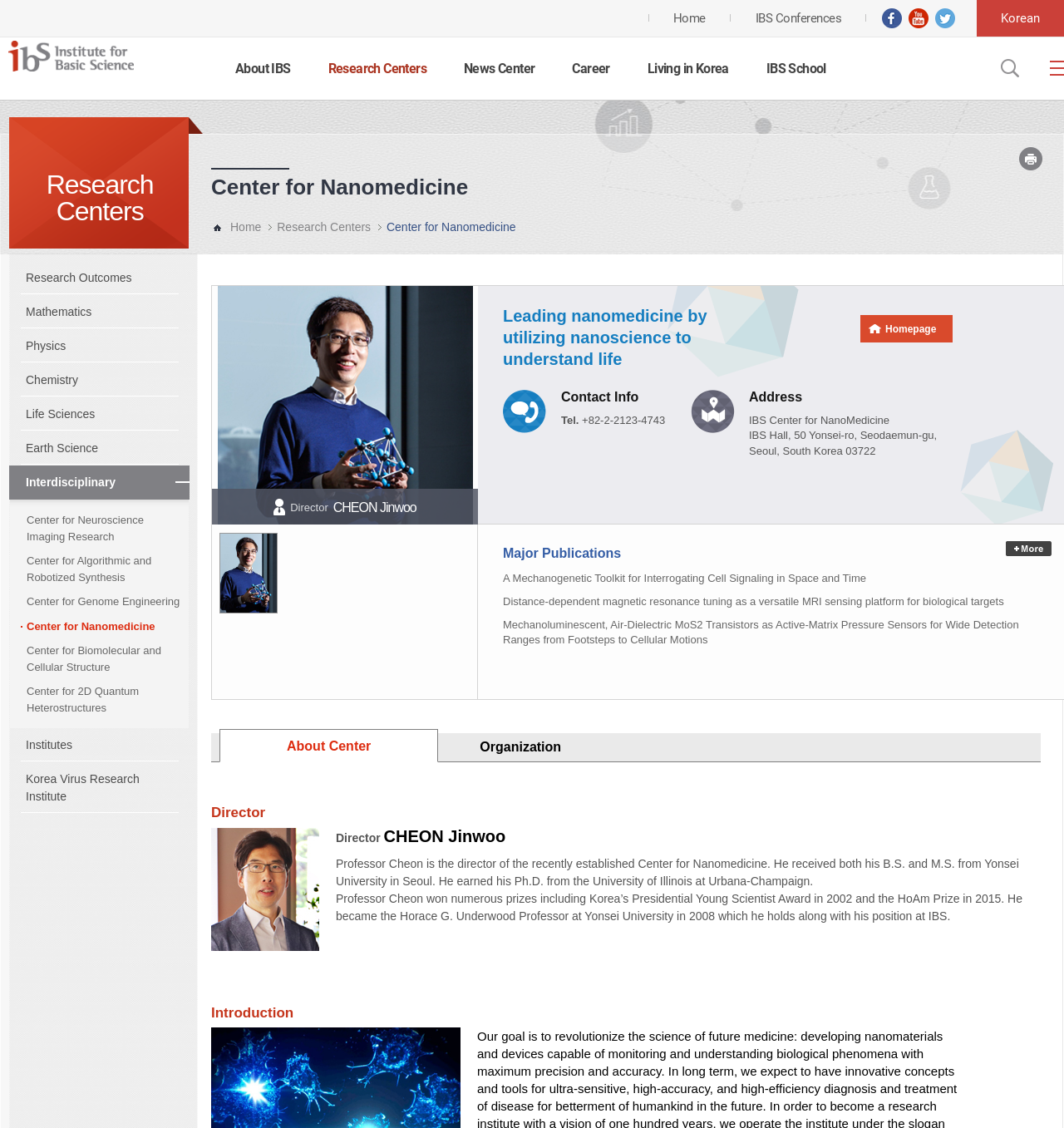Indicate the bounding box coordinates of the element that must be clicked to execute the instruction: "Contact the center via the provided 'Tel.' number". The coordinates should be given as four float numbers between 0 and 1, i.e., [left, top, right, bottom].

[0.527, 0.367, 0.625, 0.378]